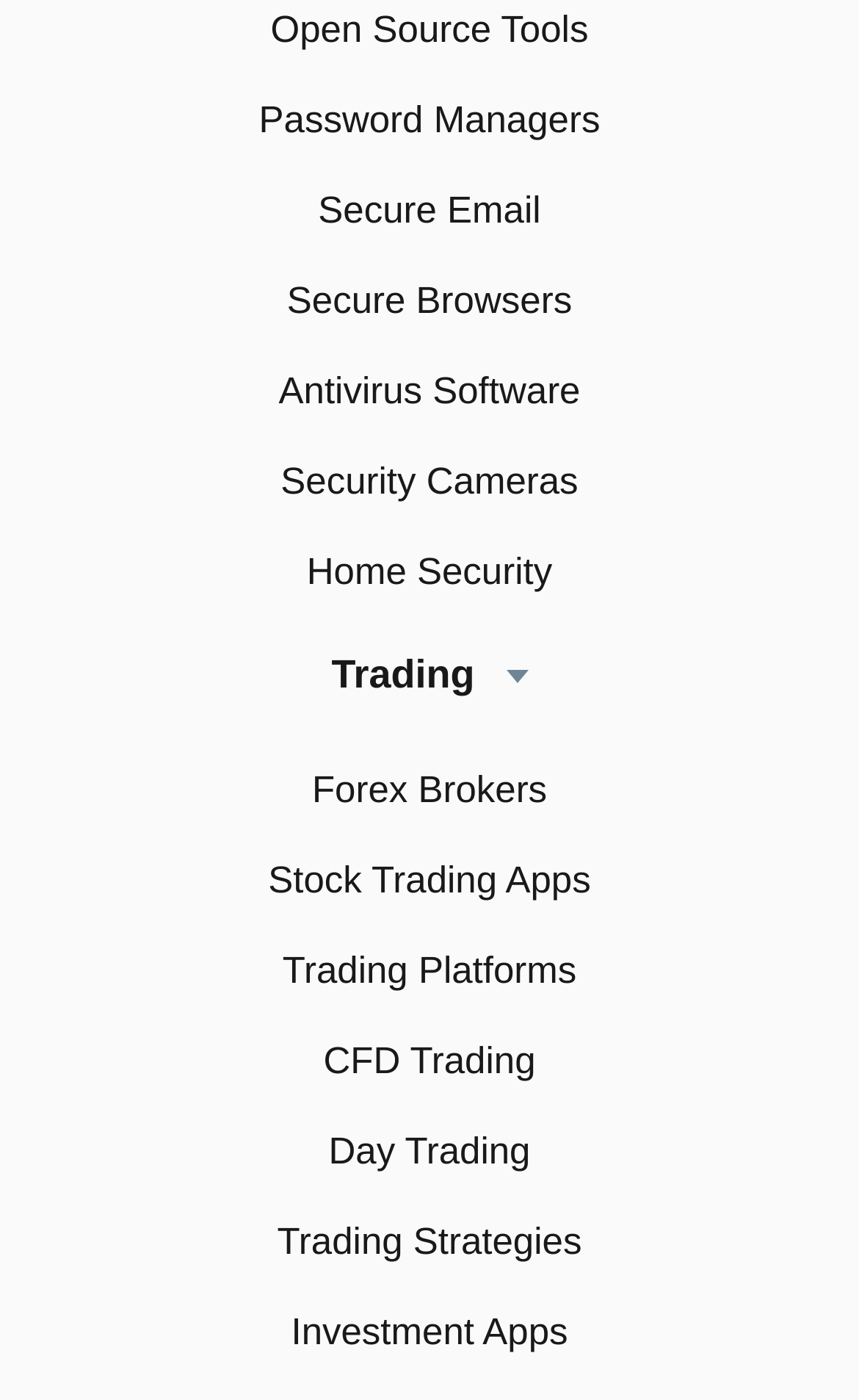Given the element description, predict the bounding box coordinates in the format (top-left x, top-left y, bottom-right x, bottom-right y), using floating point numbers between 0 and 1: Trading

[0.386, 0.464, 0.614, 0.502]